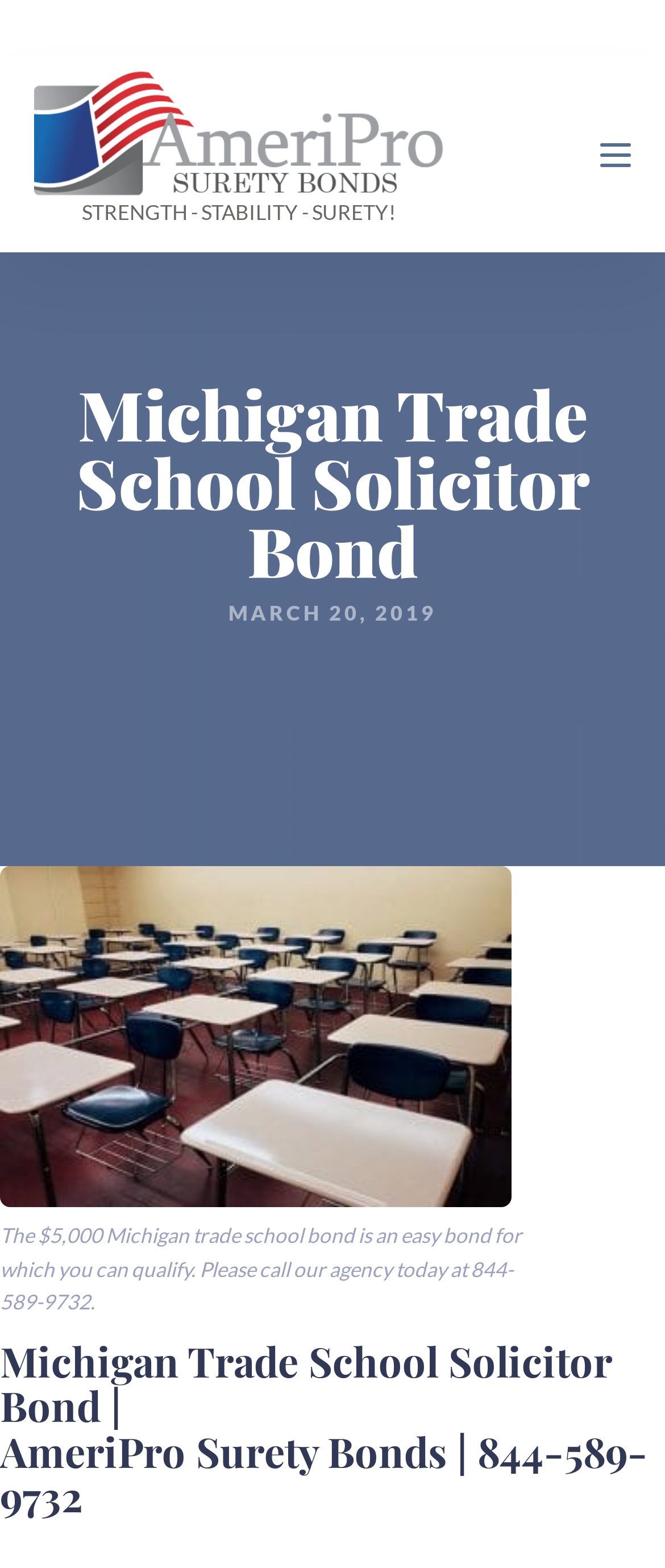Can you locate the main headline on this webpage and provide its text content?

Michigan Trade School Solicitor Bond